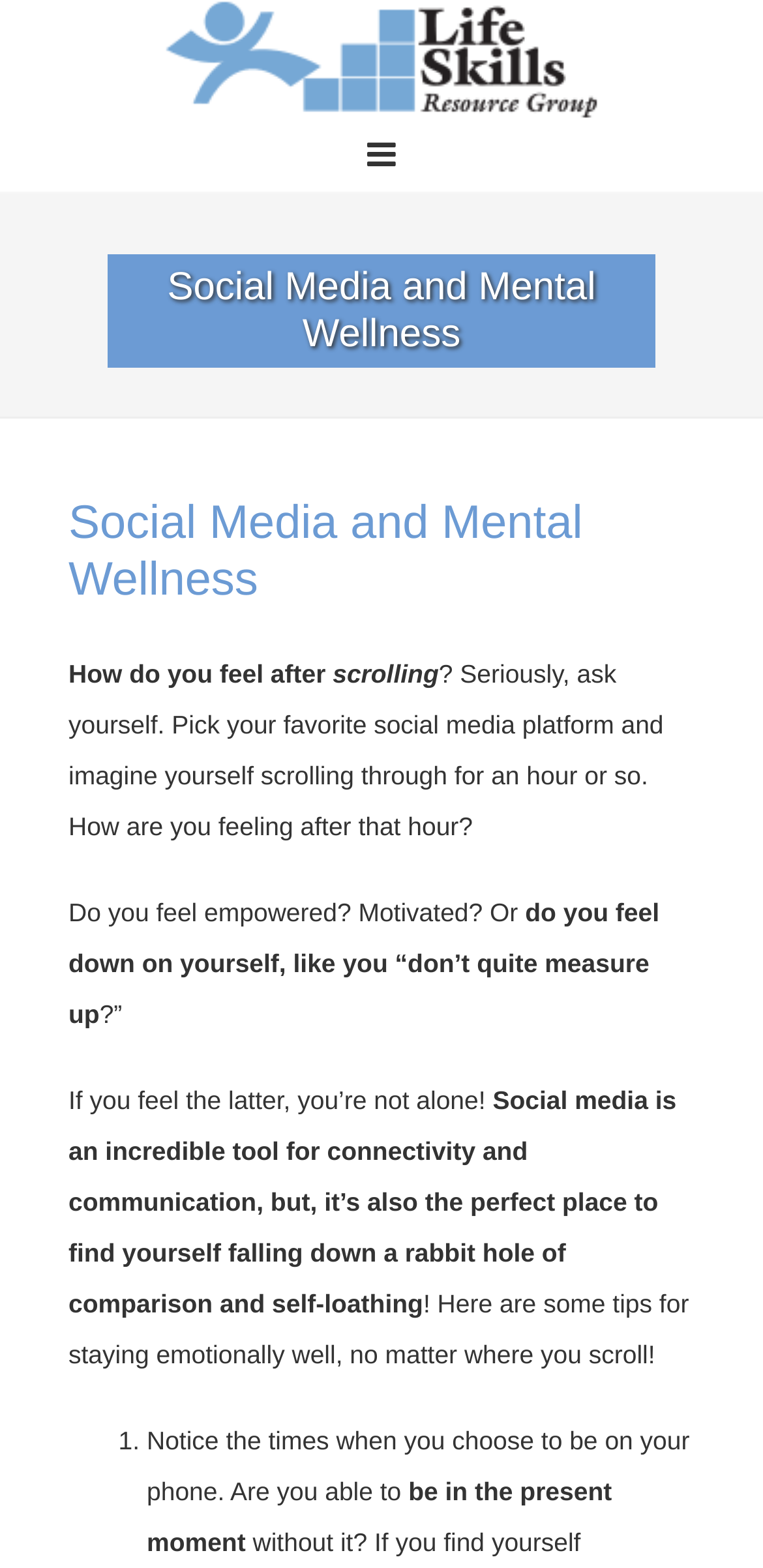Locate the UI element described by Social Media and Mental Wellness and provide its bounding box coordinates. Use the format (top-left x, top-left y, bottom-right x, bottom-right y) with all values as floating point numbers between 0 and 1.

[0.09, 0.317, 0.764, 0.386]